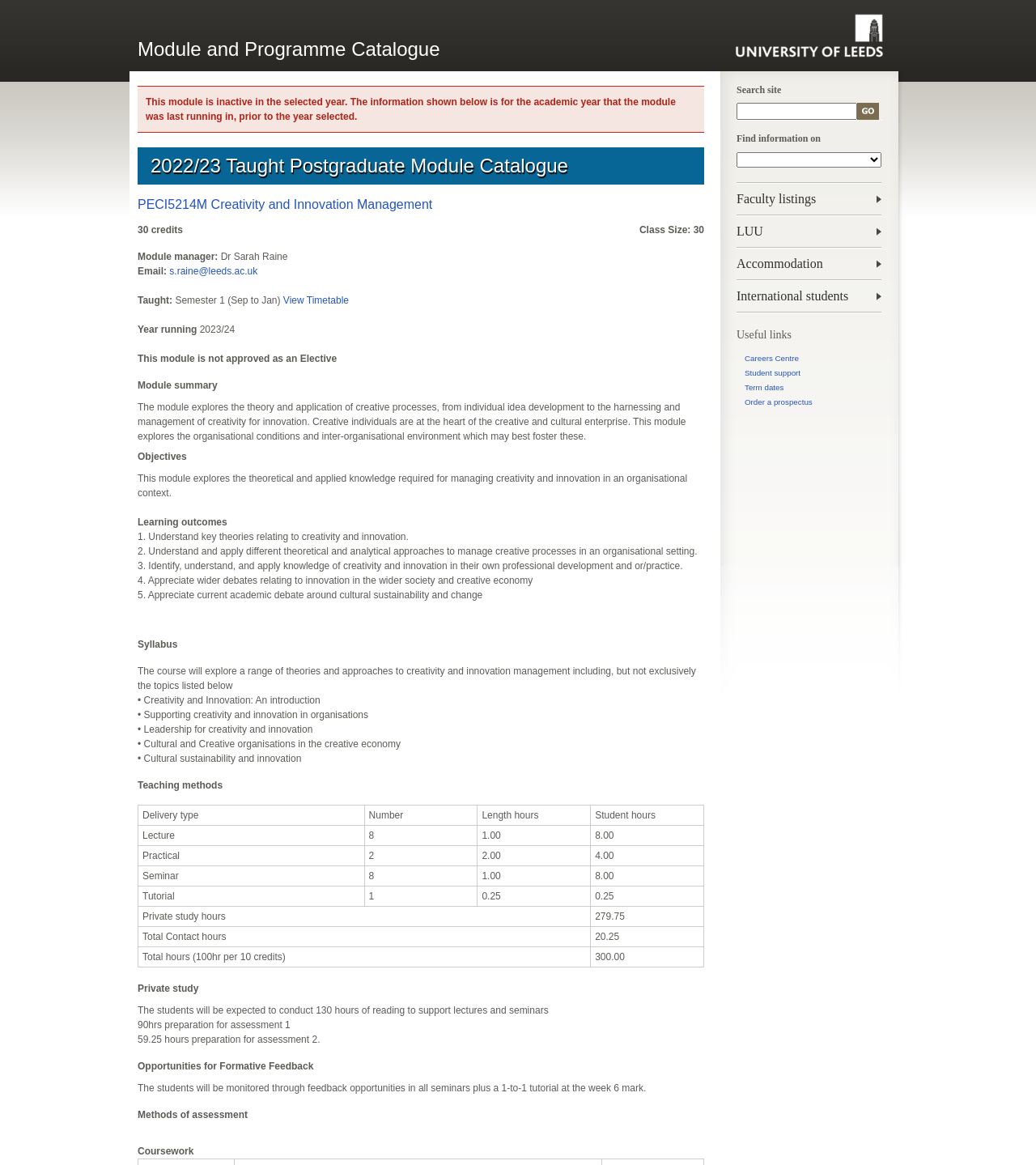Identify the bounding box coordinates of the clickable section necessary to follow the following instruction: "Search site". The coordinates should be presented as four float numbers from 0 to 1, i.e., [left, top, right, bottom].

[0.711, 0.089, 0.827, 0.103]